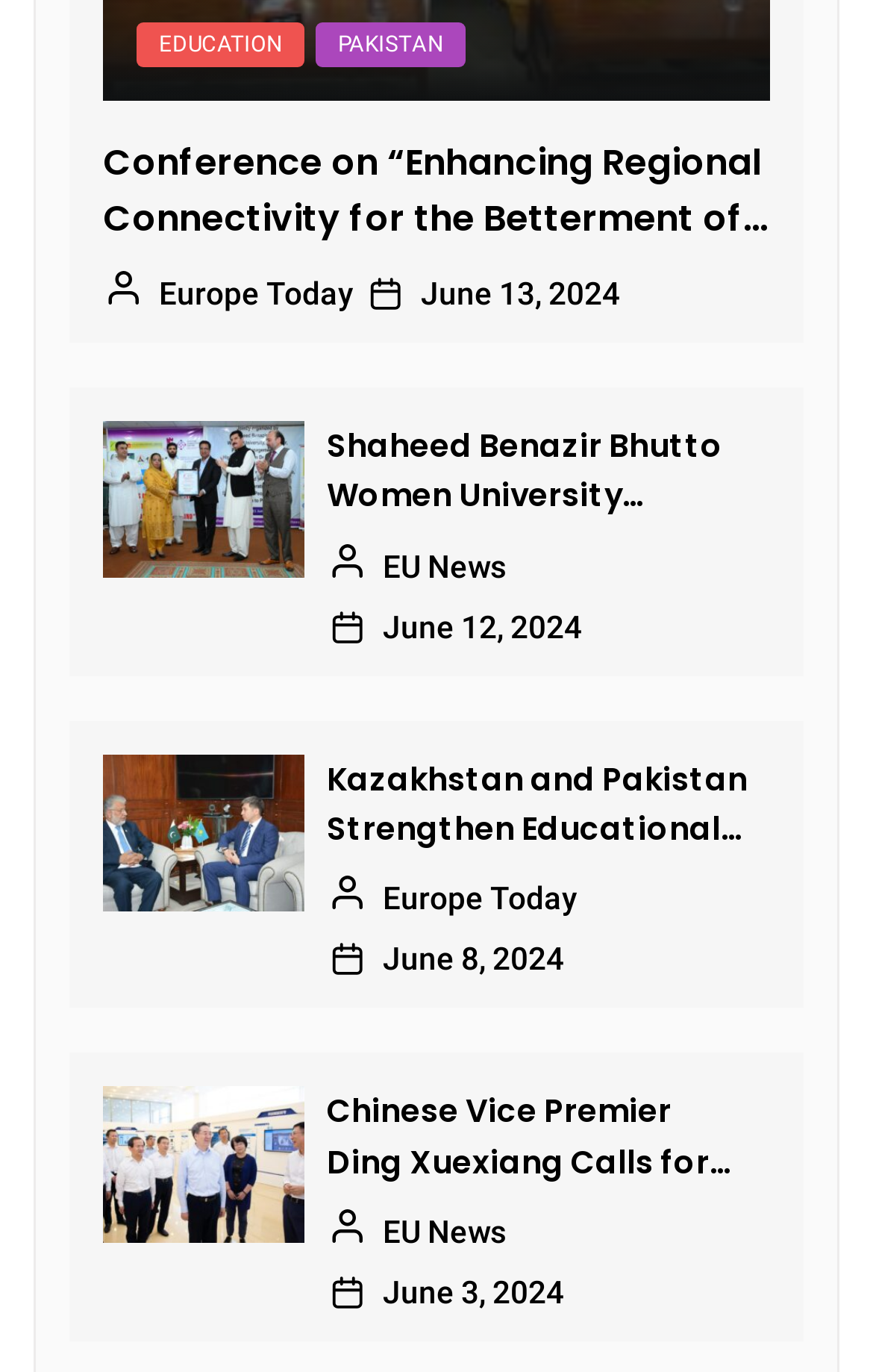Determine the bounding box coordinates of the area to click in order to meet this instruction: "Read the article about Ultimate Travel Guide to Skiathos".

None